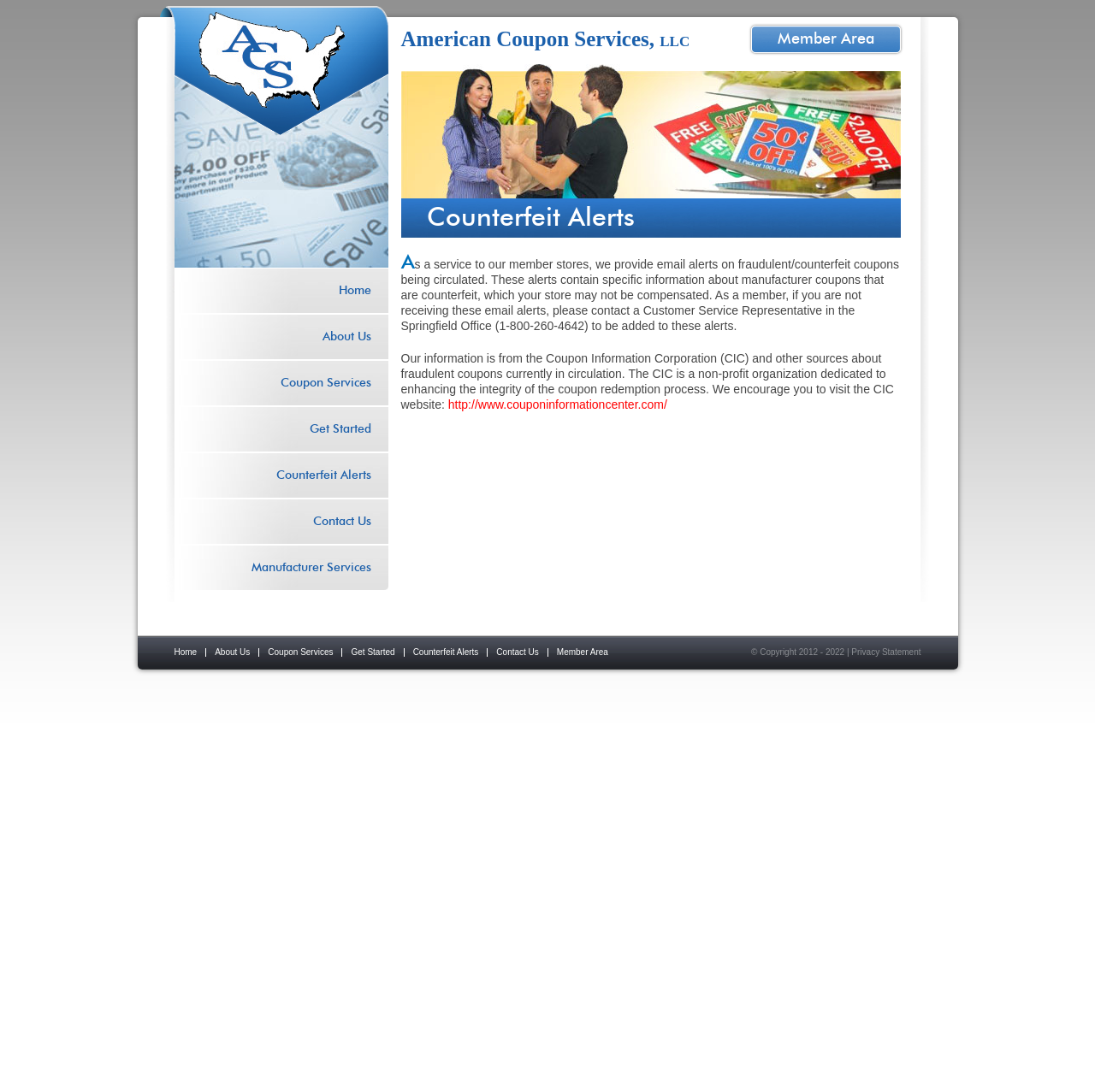Generate the title text from the webpage.

American Coupon Services, LLC